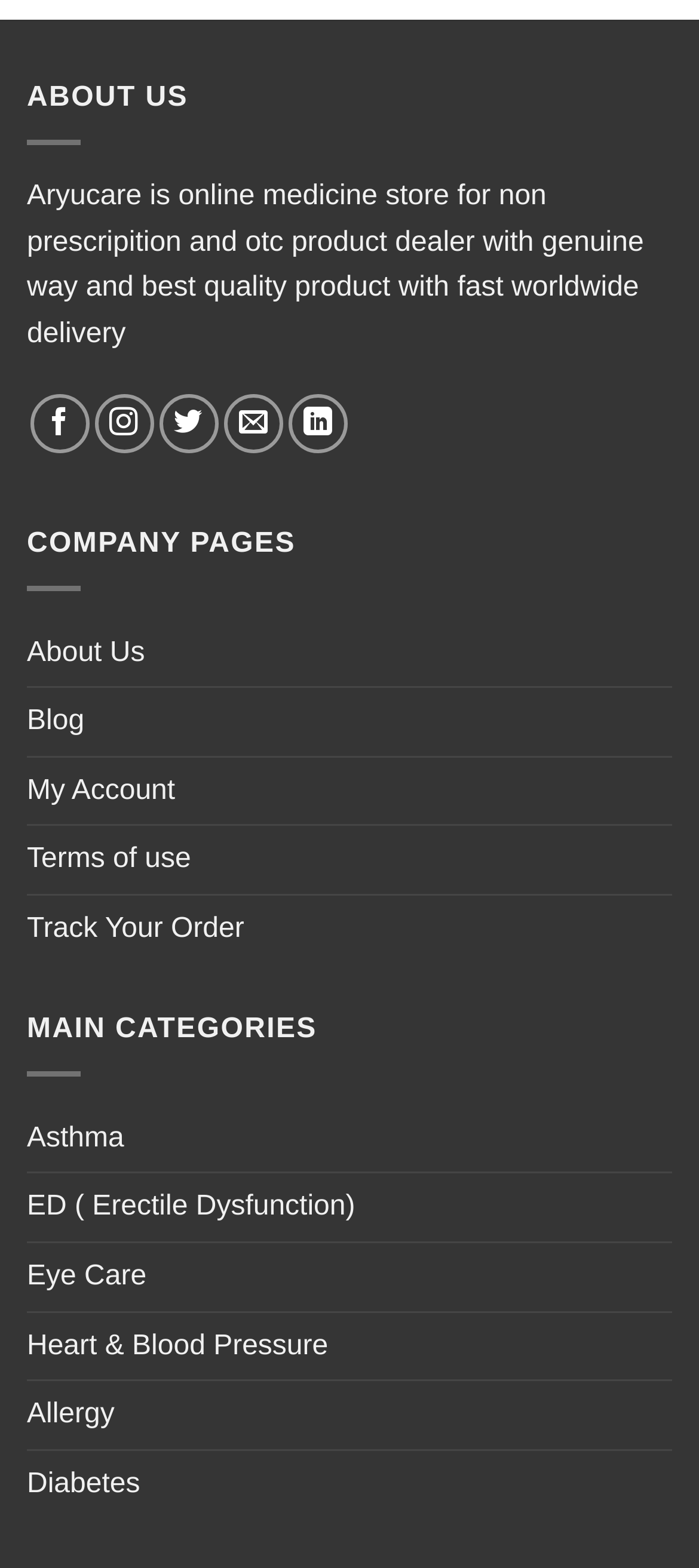Can you determine the bounding box coordinates of the area that needs to be clicked to fulfill the following instruction: "Read the blog"?

[0.038, 0.439, 0.121, 0.482]